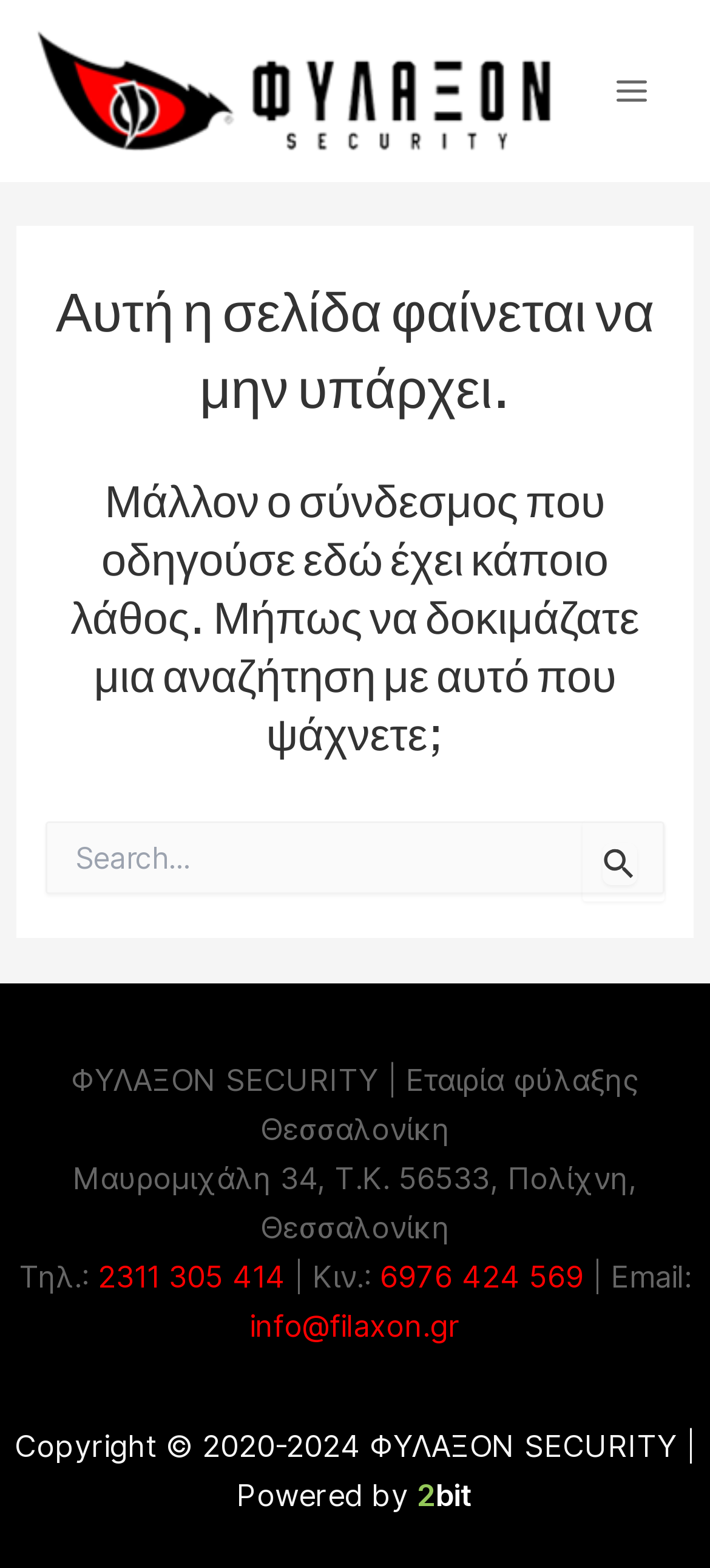Find and provide the bounding box coordinates for the UI element described with: "parent_node: Αναζήτηση για: name="s" placeholder="Search..."".

[0.065, 0.523, 0.935, 0.57]